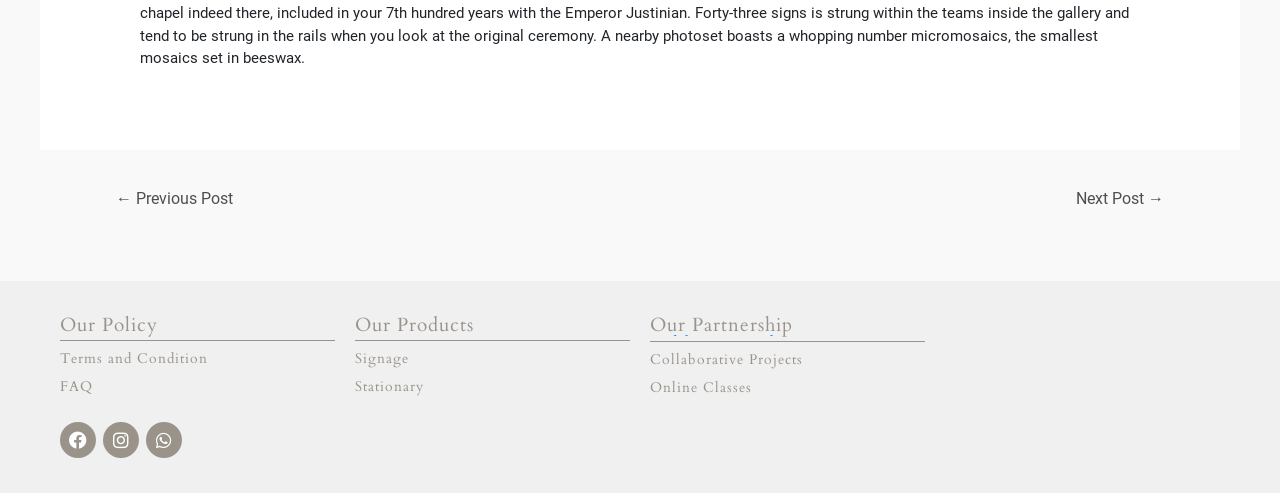Given the webpage screenshot, identify the bounding box of the UI element that matches this description: "bartın escort".

[0.508, 0.9, 0.595, 0.952]